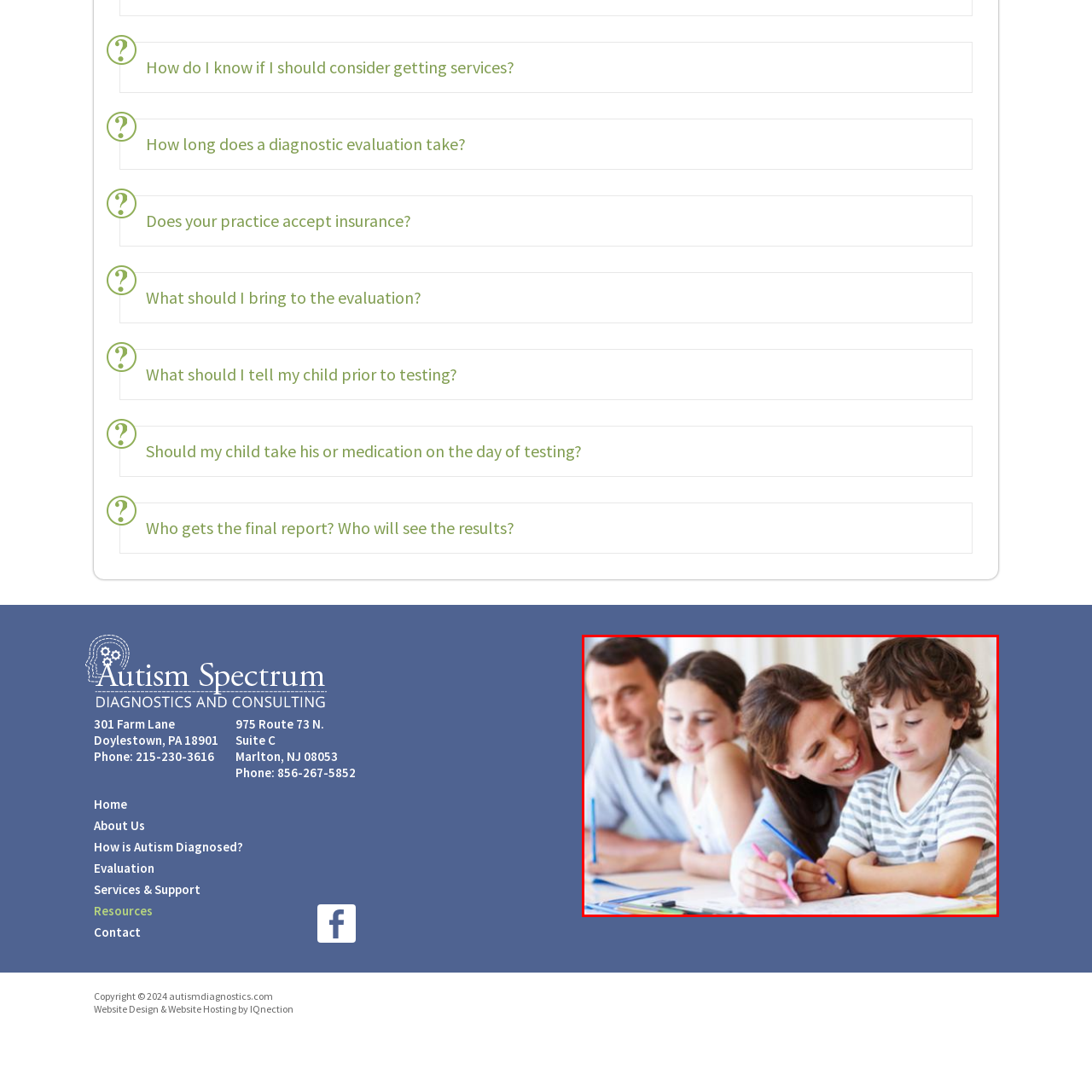Give an in-depth description of the image highlighted with the red boundary.

The image depicts a warm and engaging family scene, where a mother and father are seated at a table with their two children. The mother, smiling brightly, holds a pink marker and looks affectionately at her son, who is focused on drawing with a blue pen in his hand. The boy, appearing around six years old, showcases a thoughtful expression, demonstrating his involvement in a creative activity. Next to him, the sister, possibly around eight years old, is also busy with her own drawing, contributing to the vibrant atmosphere. In the background, the father observes this delightful interaction, suggesting a supportive and loving family dynamic. The table is scattered with colorful art supplies, symbolizing a shared family time centered around creativity and learning. This image encapsulates the essence of nurturing relationships as they engage in meaningful activities together.